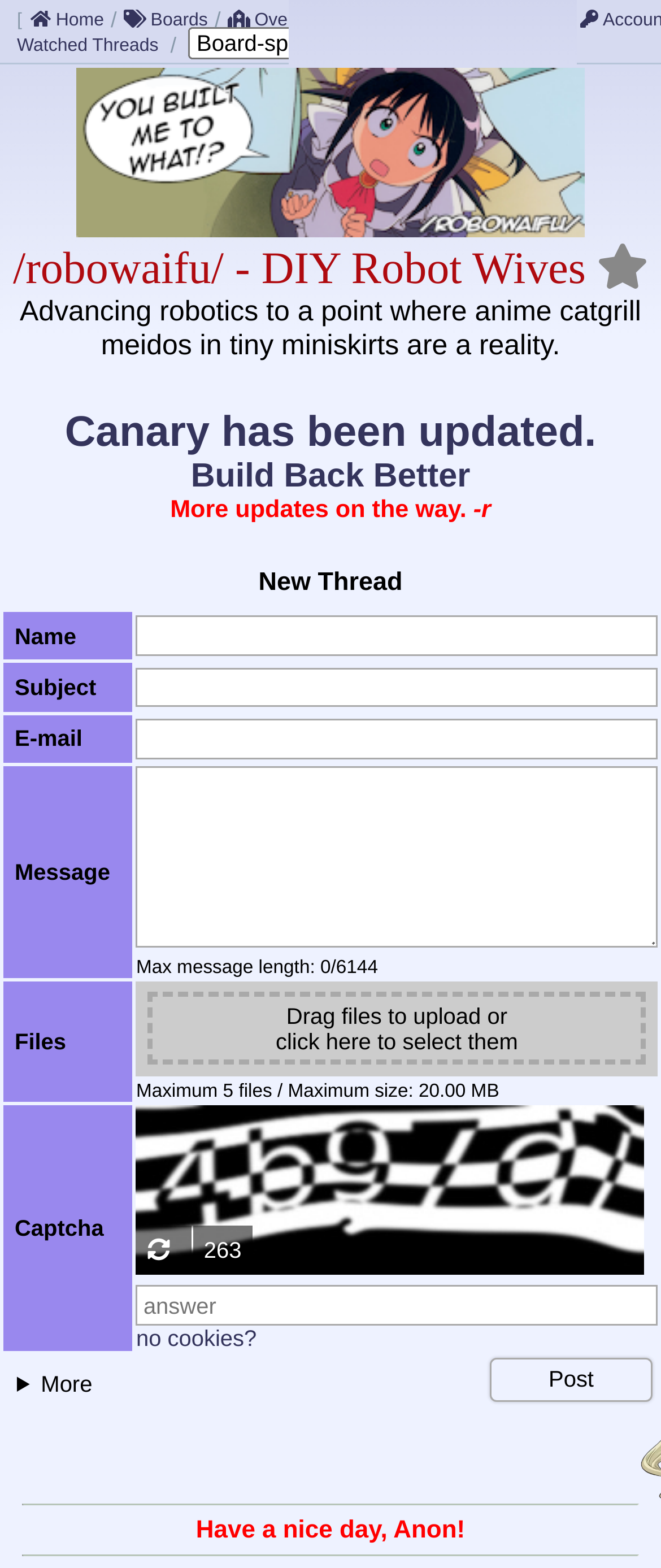Determine the bounding box coordinates of the clickable element to achieve the following action: 'Enter your name in the textbox'. Provide the coordinates as four float values between 0 and 1, formatted as [left, top, right, bottom].

[0.206, 0.393, 0.995, 0.418]